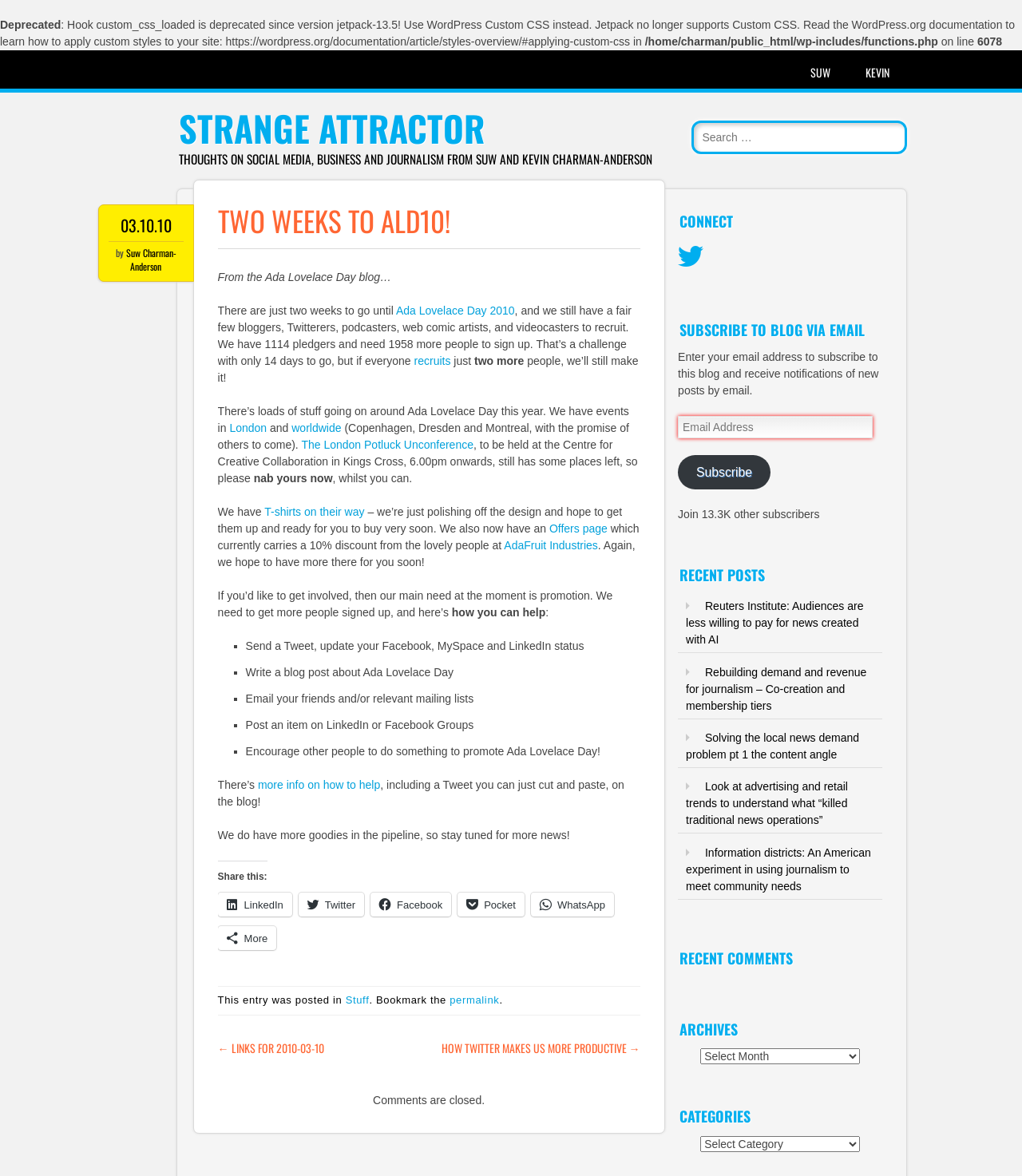Determine the bounding box coordinates for the HTML element described here: "name="s" placeholder="Search …"".

[0.677, 0.103, 0.888, 0.131]